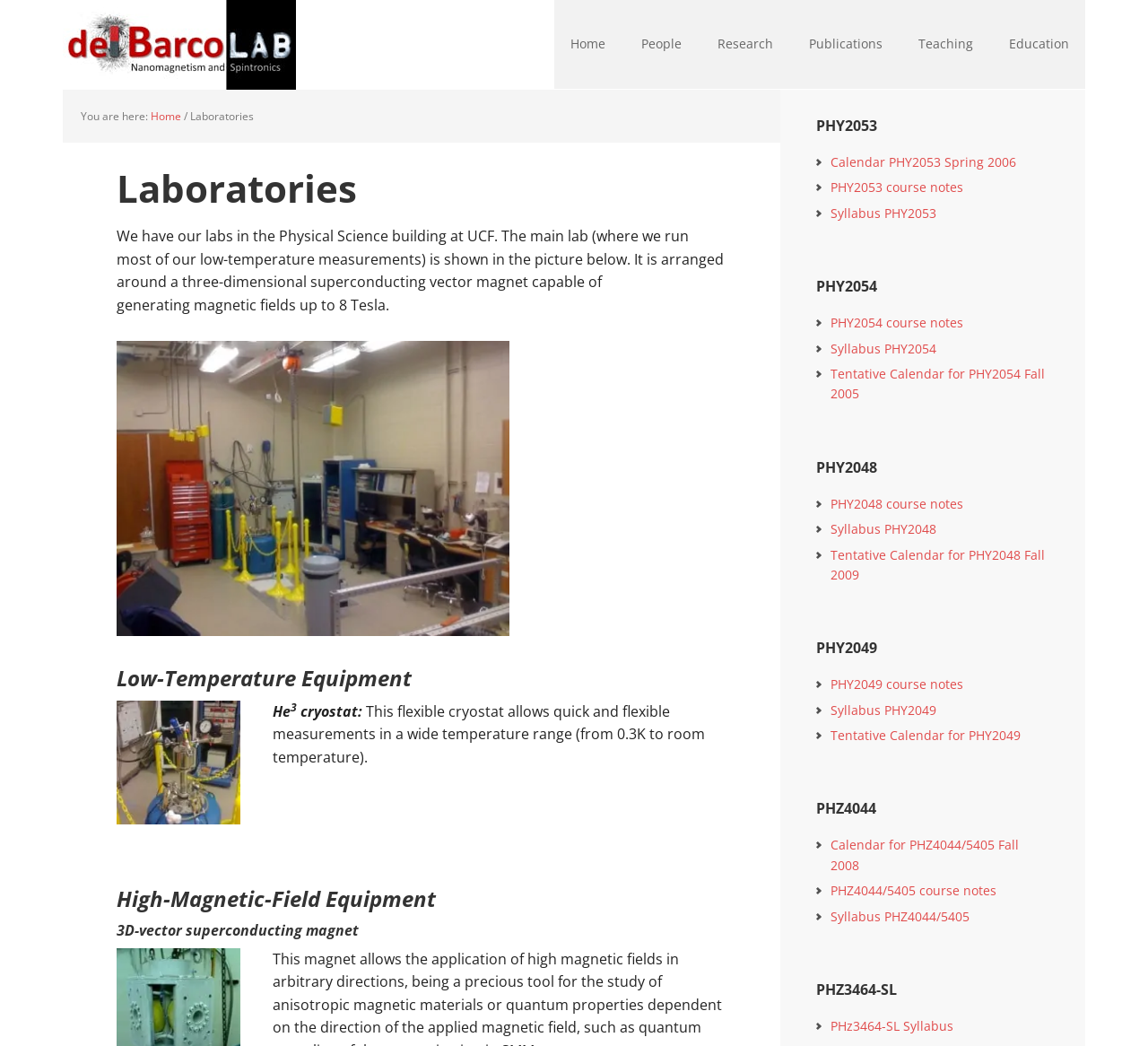Determine the bounding box coordinates of the element that should be clicked to execute the following command: "go to Home".

[0.483, 0.0, 0.541, 0.085]